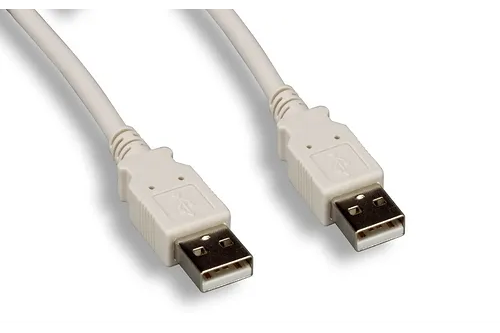Is the cable backward compatible with USB 1.1?
Please respond to the question with a detailed and informative answer.

The caption states that the cable is backward compatible with USB 1.1, which means it can work with devices that use the older USB 1.1 standard.